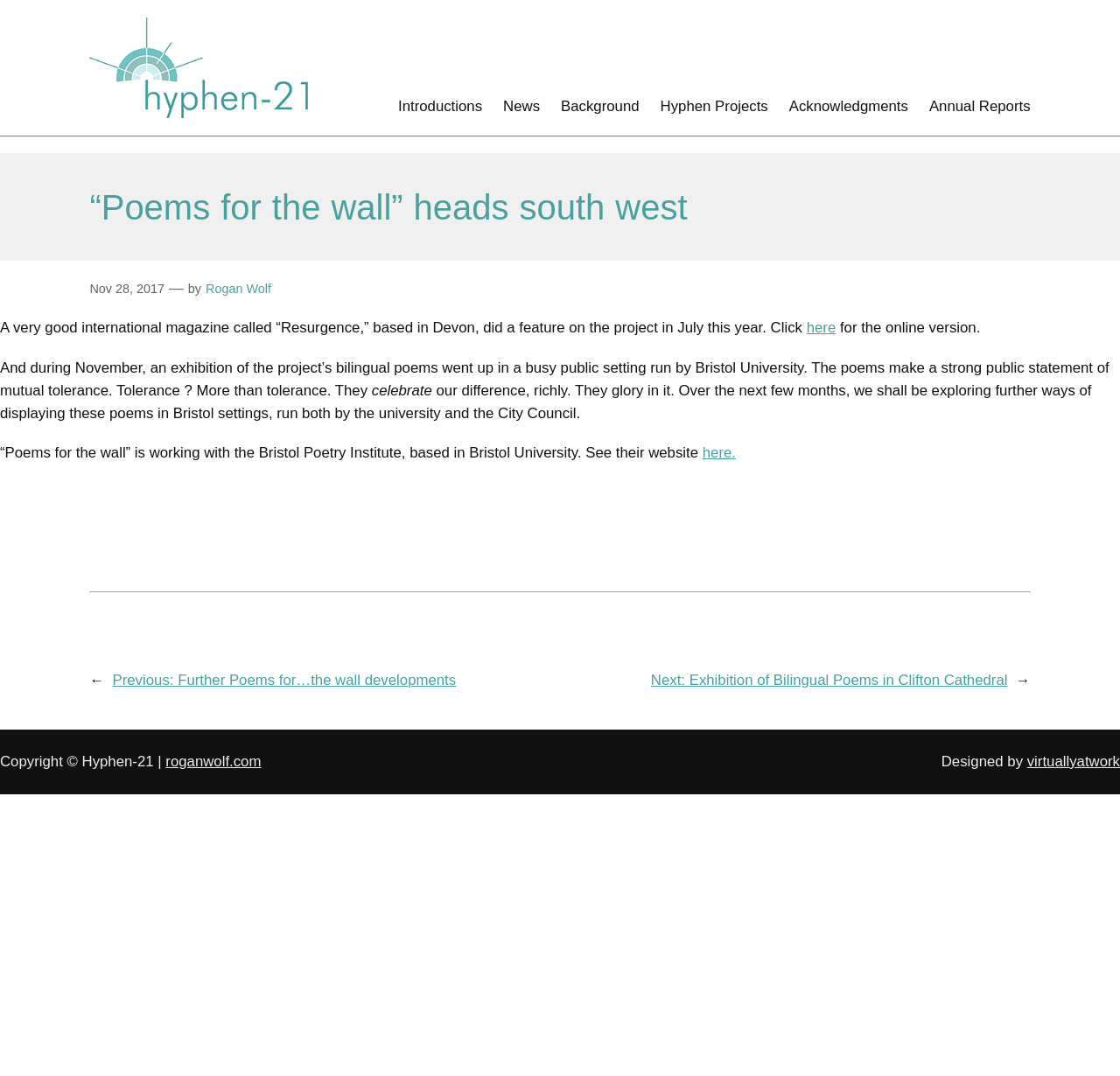Please identify the bounding box coordinates of the element that needs to be clicked to perform the following instruction: "Click on Hyphen-21".

[0.08, 0.016, 0.275, 0.11]